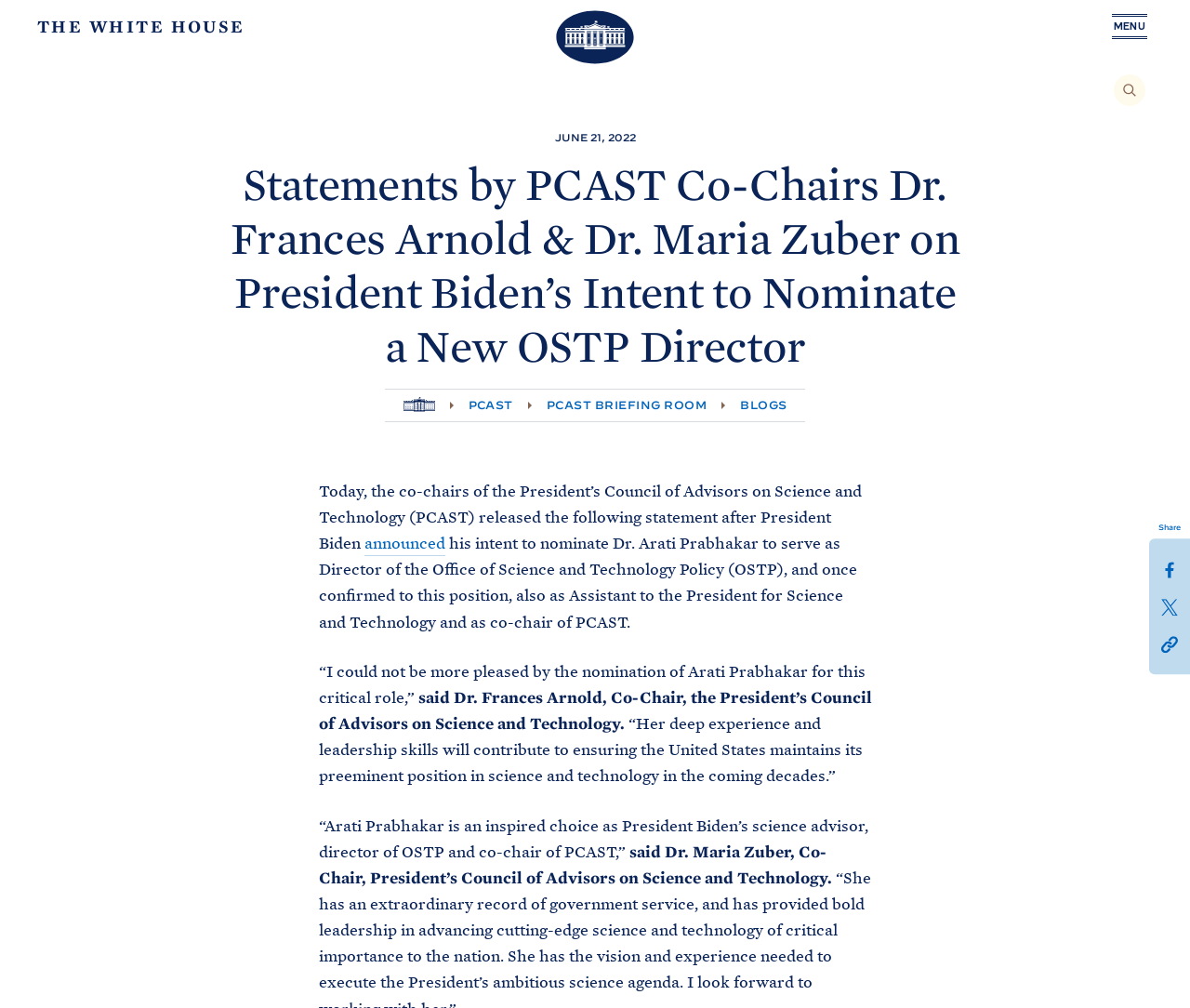What is the name of the website?
Answer the question with a single word or phrase derived from the image.

The White House